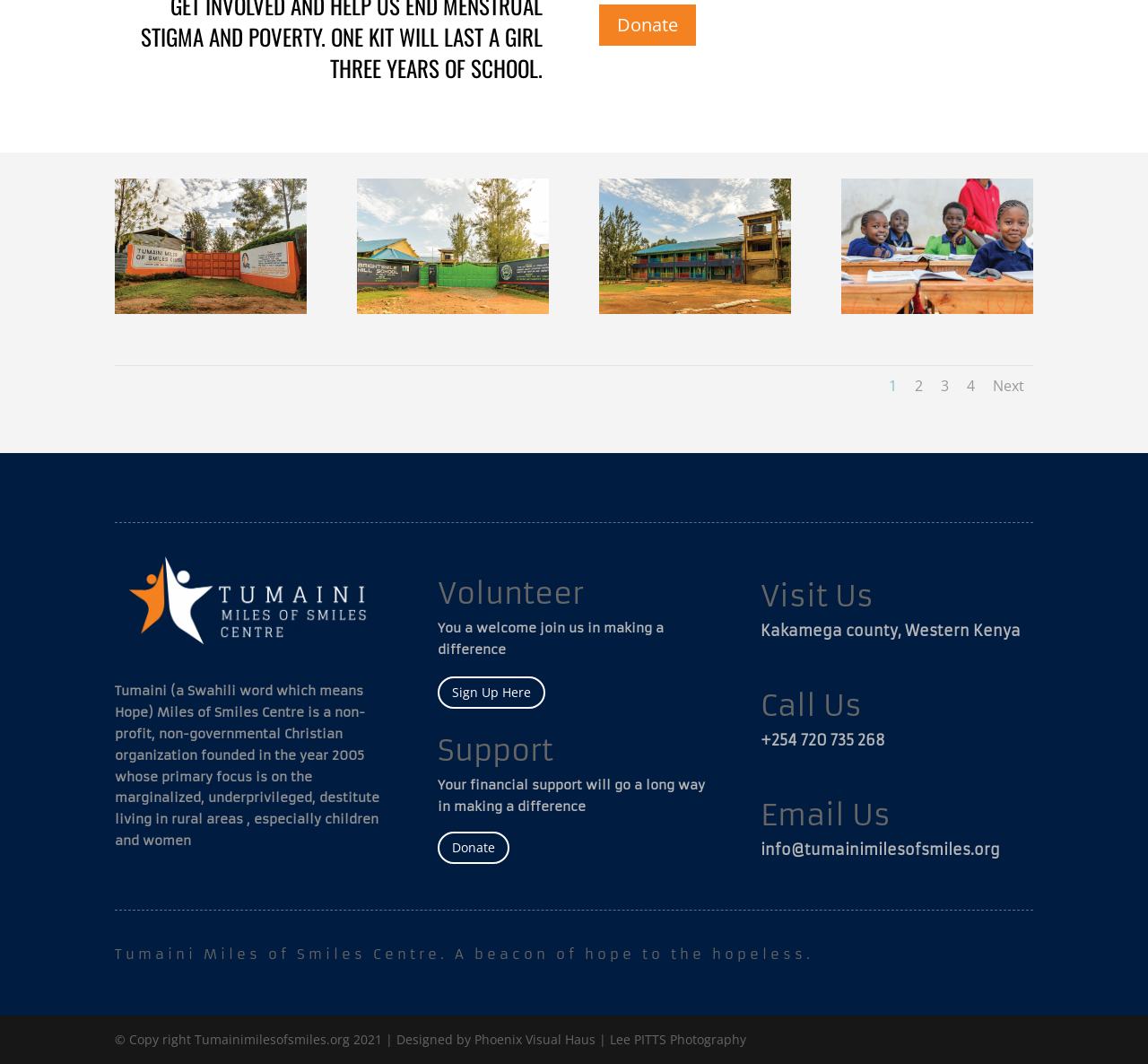Identify the bounding box coordinates of the clickable section necessary to follow the following instruction: "go to home page". The coordinates should be presented as four float numbers from 0 to 1, i.e., [left, top, right, bottom].

None